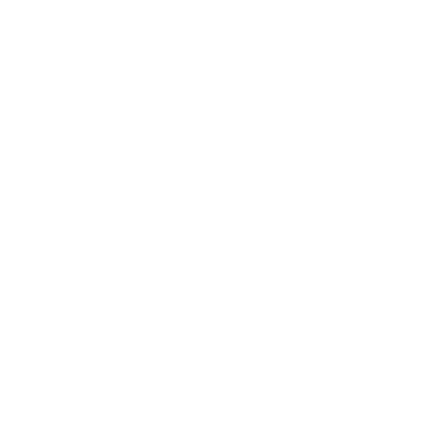Answer the question with a single word or phrase: 
What feature allows for hands-free operation?

Voice Operated Transmit (VOX)